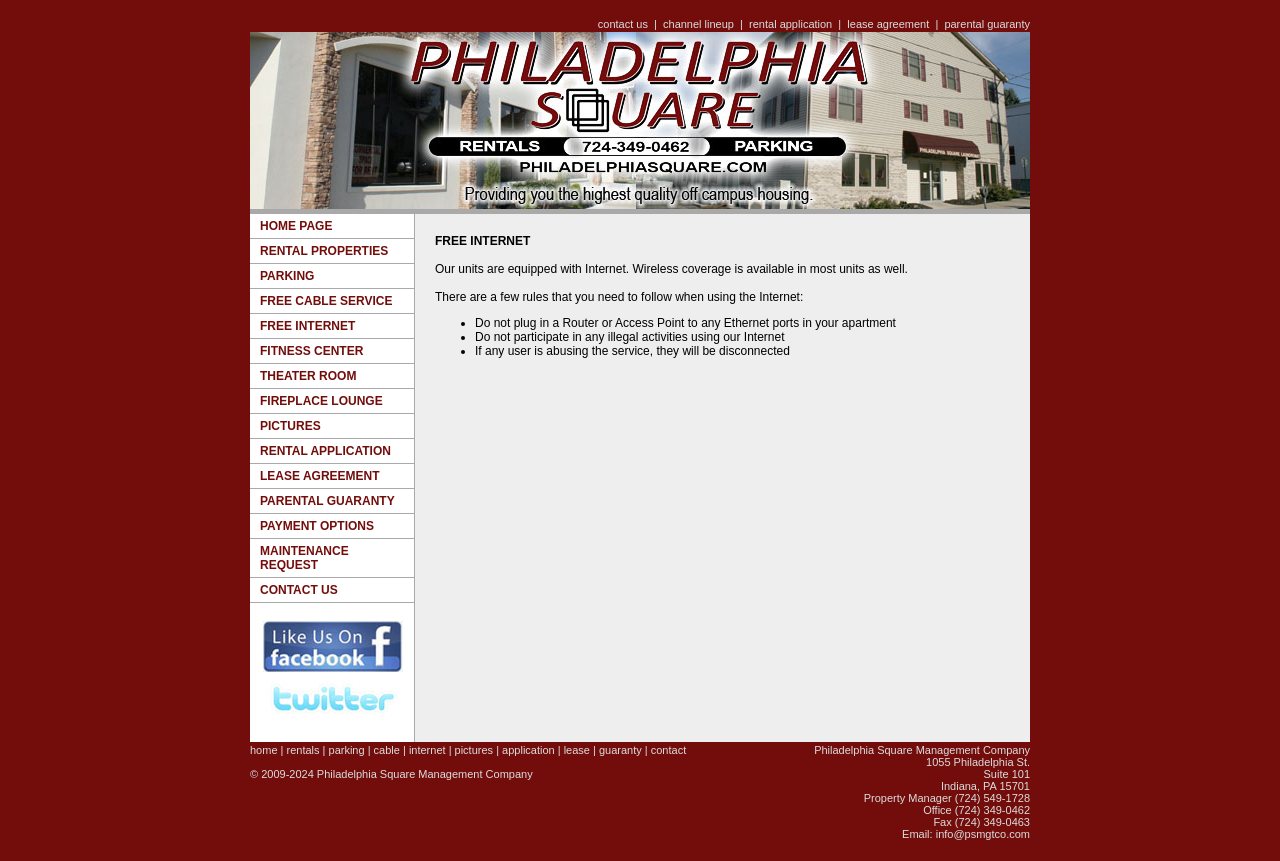Look at the image and write a detailed answer to the question: 
What is the name of the management company?

I found the answer by looking at the bottom of the webpage, where the company's contact information is listed. The company's name is Philadelphia Square Management Company.